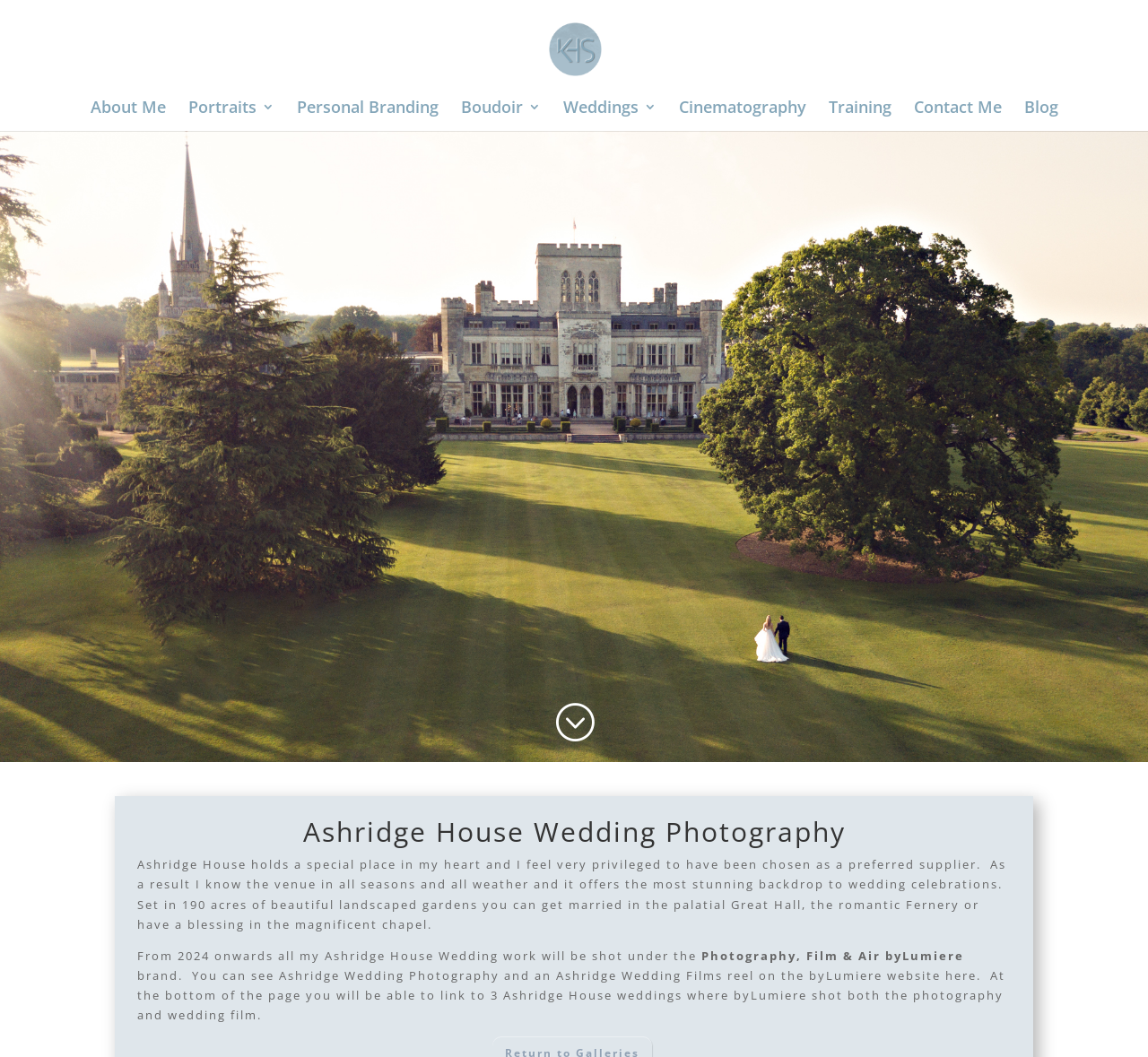Please identify the bounding box coordinates of where to click in order to follow the instruction: "visit KHS Photography website".

[0.46, 0.038, 0.542, 0.053]